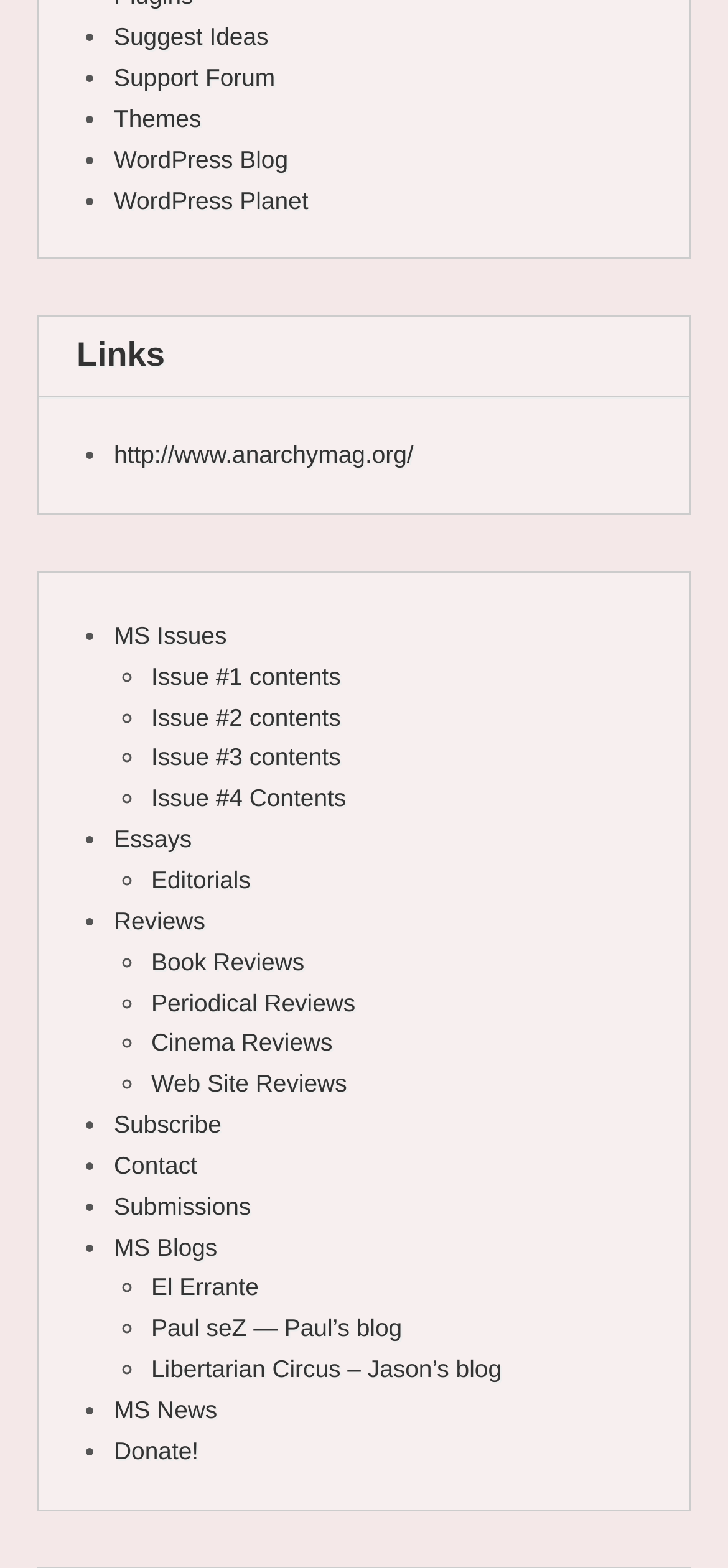Can you identify the bounding box coordinates of the clickable region needed to carry out this instruction: 'Click on Suggest Ideas'? The coordinates should be four float numbers within the range of 0 to 1, stated as [left, top, right, bottom].

[0.156, 0.014, 0.369, 0.032]